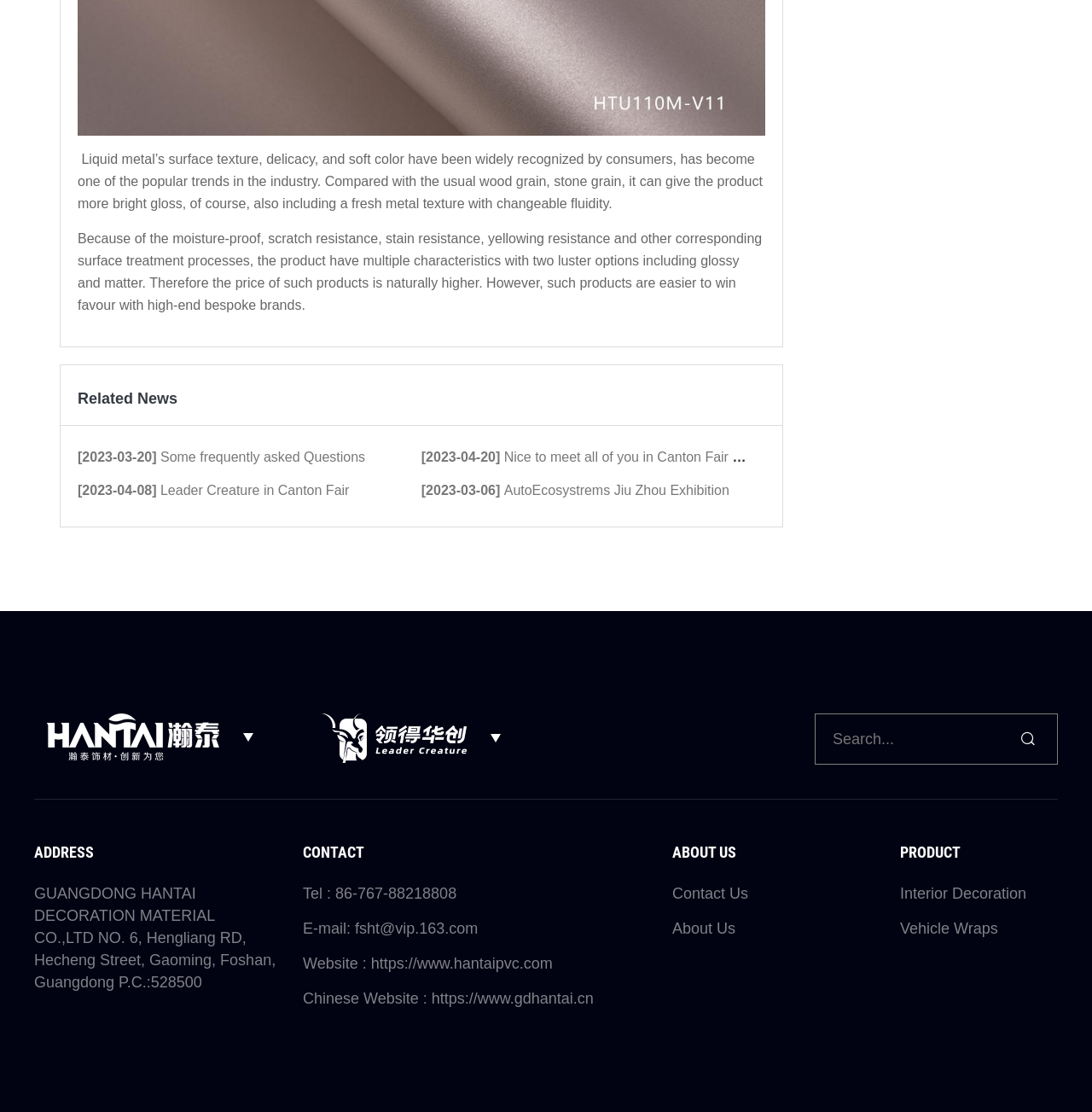Identify the bounding box coordinates of the specific part of the webpage to click to complete this instruction: "Visit the Chinese website".

[0.395, 0.89, 0.544, 0.906]